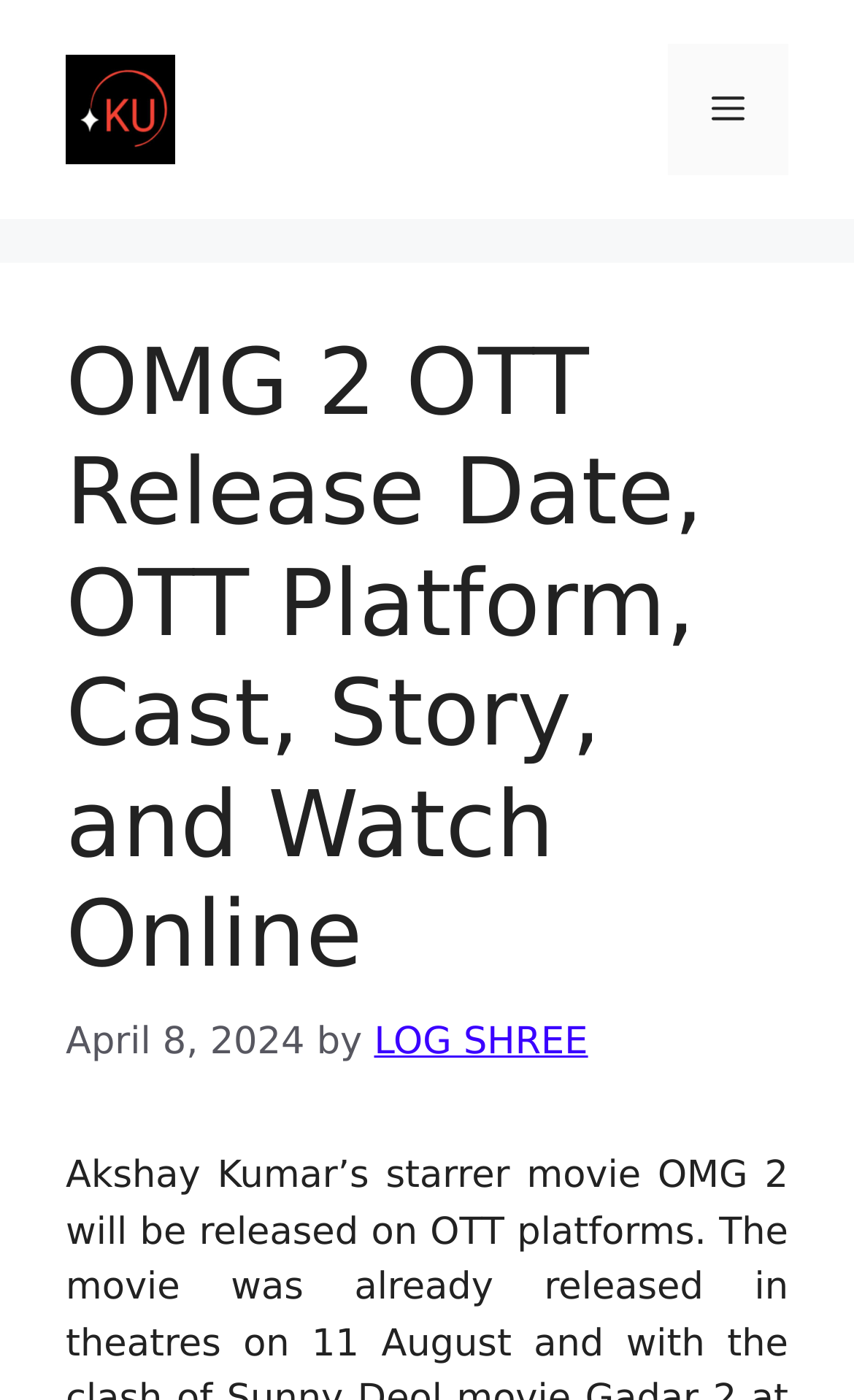Answer in one word or a short phrase: 
How many sections are there in the content area?

3